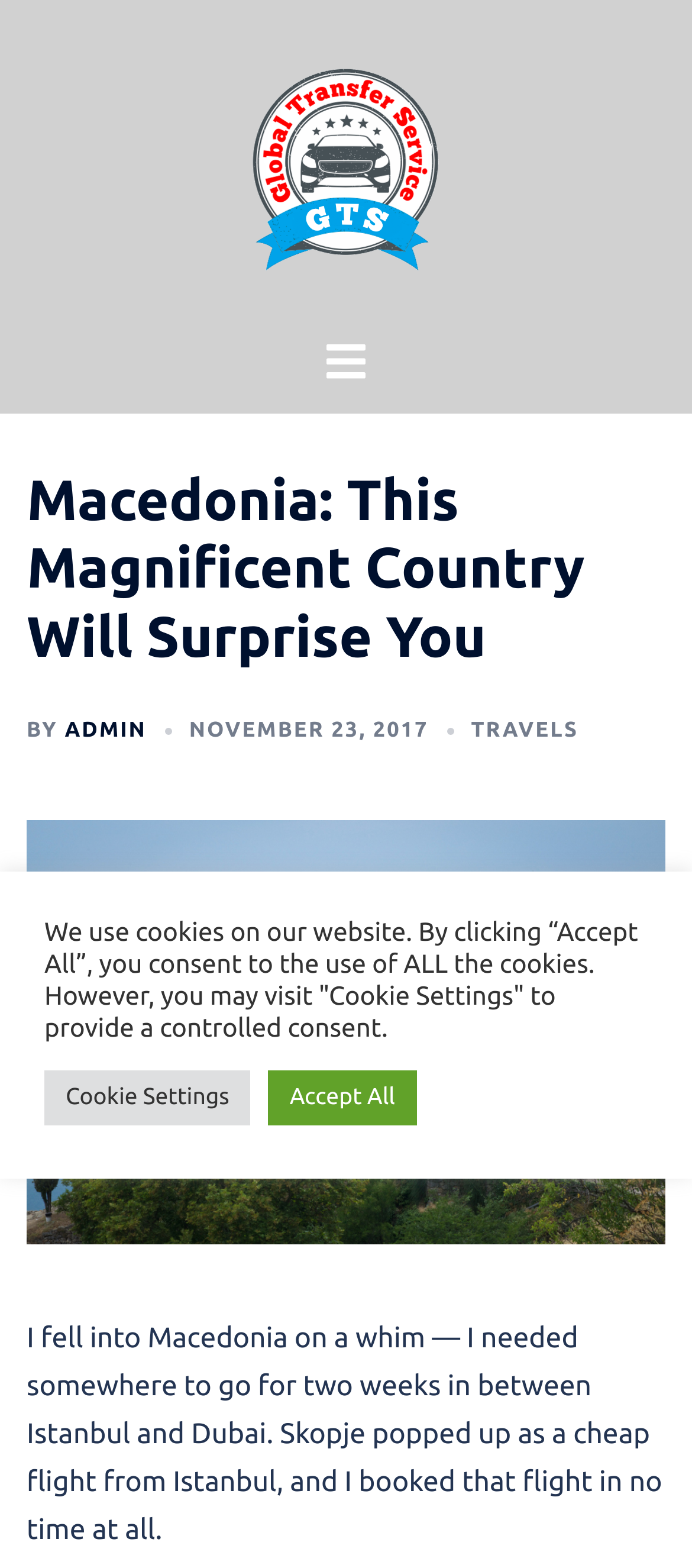Find the bounding box coordinates for the HTML element specified by: "belgrade".

None